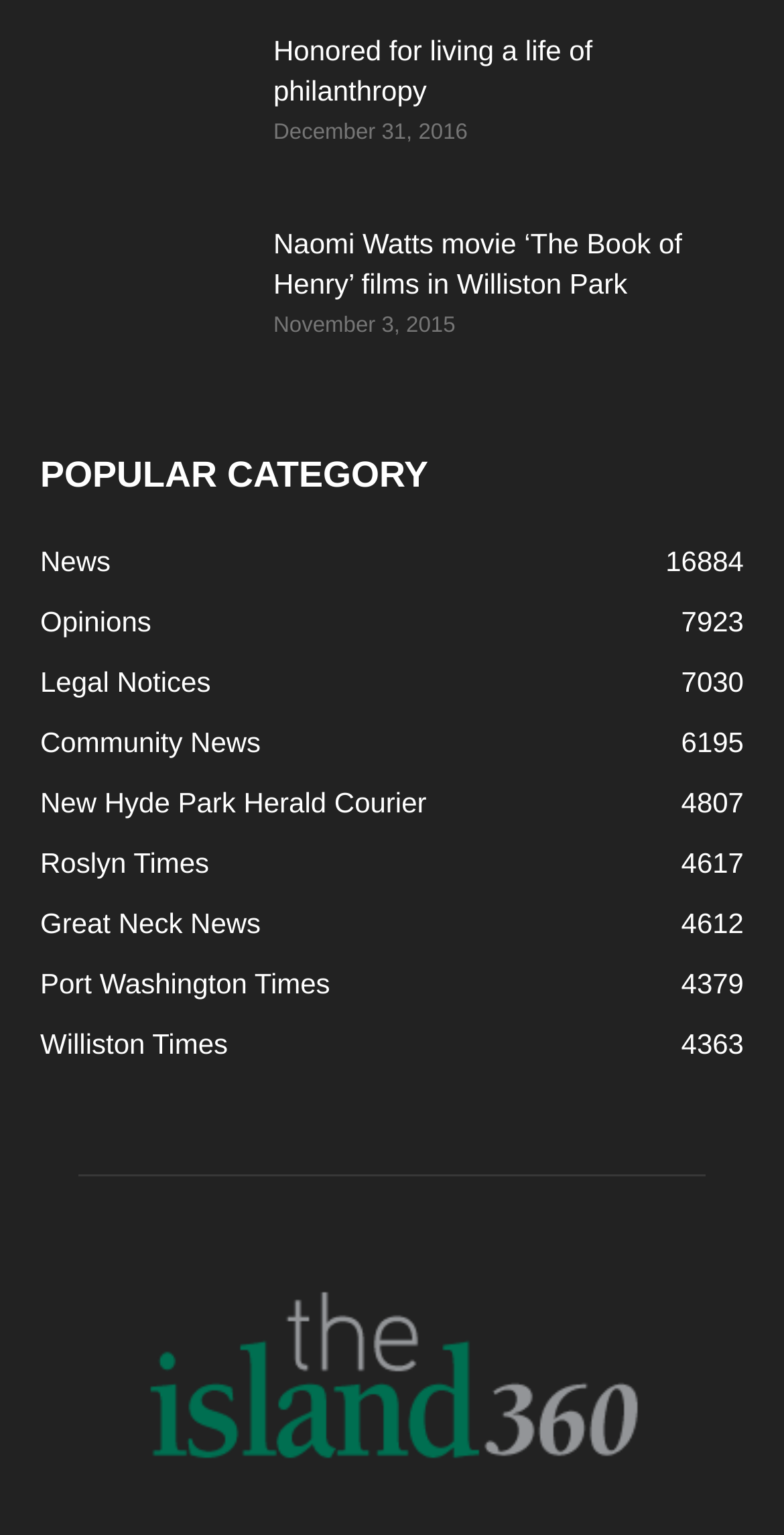Please provide the bounding box coordinates in the format (top-left x, top-left y, bottom-right x, bottom-right y). Remember, all values are floating point numbers between 0 and 1. What is the bounding box coordinate of the region described as: Port Washington Times4379

[0.051, 0.631, 0.421, 0.652]